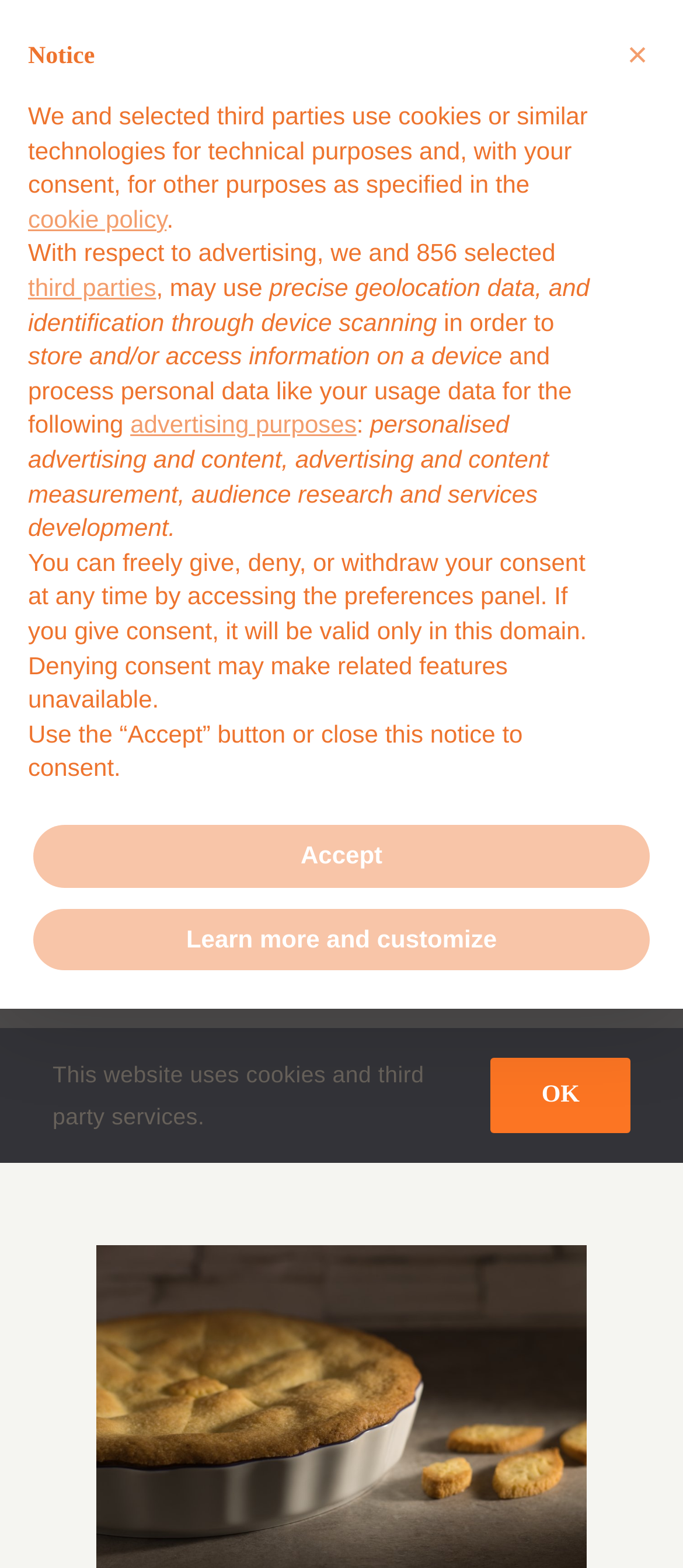How many social media links are available?
Look at the screenshot and give a one-word or phrase answer.

5